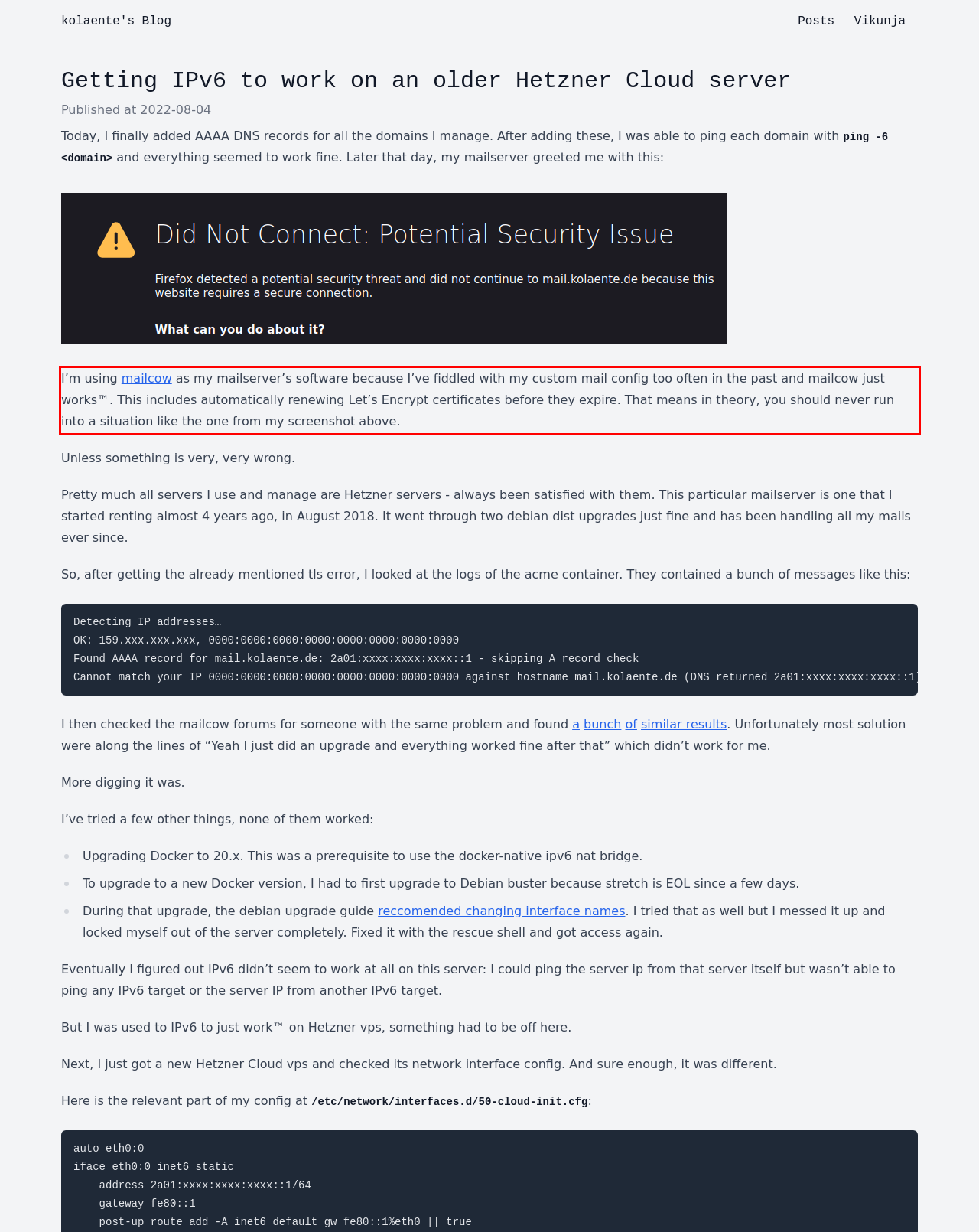Using the provided screenshot, read and generate the text content within the red-bordered area.

I’m using mailcow as my mailserver’s software because I’ve fiddled with my custom mail config too often in the past and mailcow just works™. This includes automatically renewing Let’s Encrypt certificates before they expire. That means in theory, you should never run into a situation like the one from my screenshot above.